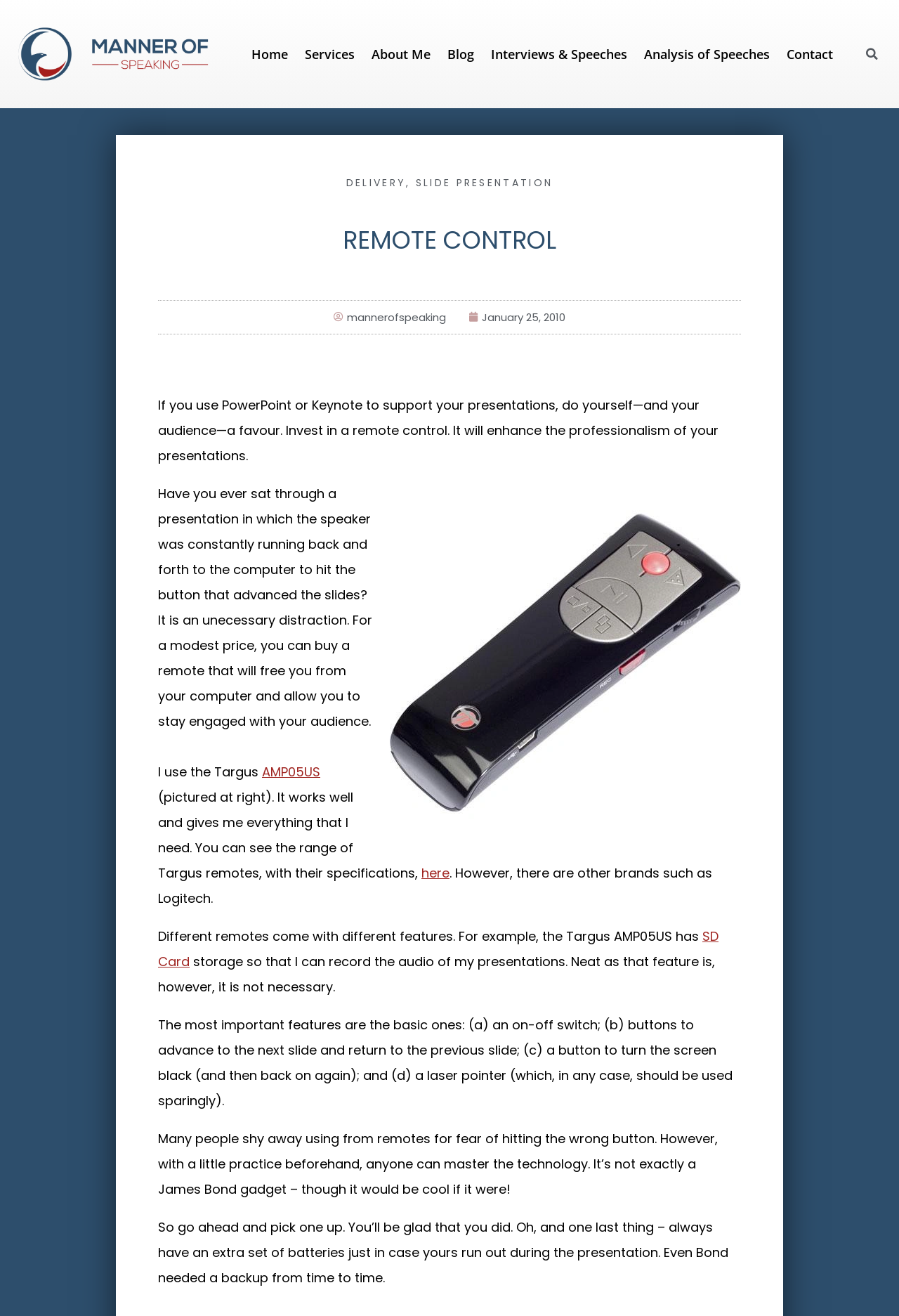Provide an in-depth description of the elements and layout of the webpage.

This webpage is about remote control devices for slide presentations, specifically highlighting the importance of using a remote control for a professional presentation. At the top left corner, there is a logo of "Manner of Speaking" with a link to the homepage. Below the logo, there is a navigation menu with links to "Home", "Services", "About Me", "Blog", "Interviews & Speeches", "Analysis of Speeches", and "Contact". 

On the right side of the navigation menu, there is a search bar with a "Search" button. Below the navigation menu, there are two links, "DELIVERY" and "SLIDE PRESENTATION", separated by a comma. 

The main content of the webpage starts with a heading "REMOTE CONTROL" followed by a paragraph of text that emphasizes the importance of using a remote control for presentations. Below the paragraph, there is a link to "mannerofspeaking" and a timestamp "January 25, 2010". 

The webpage then features a figure with an image, which is likely a remote control device. The surrounding text discusses the benefits of using a remote control, such as avoiding distractions and staying engaged with the audience. 

The webpage also recommends a specific remote control device, the Targus AMP05US, and provides a link to view the range of Targus remotes with their specifications. Additionally, it mentions other brands such as Logitech and highlights the importance of basic features in a remote control. 

Throughout the webpage, there are several paragraphs of text that provide advice and encouragement for using remote control devices for presentations. The webpage concludes with a final paragraph that emphasizes the importance of having an extra set of batteries as a backup.